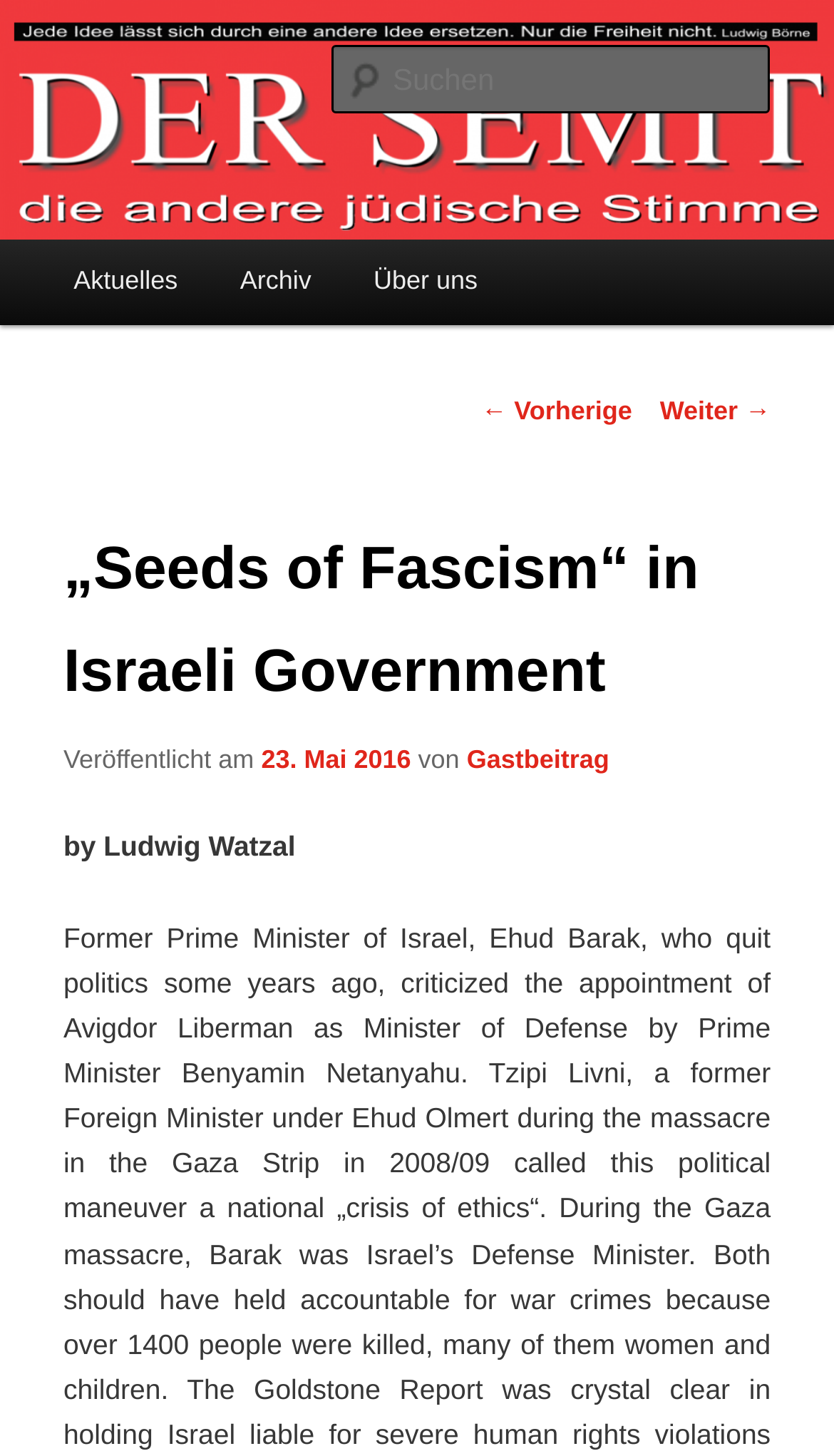Determine the bounding box coordinates of the region I should click to achieve the following instruction: "read the article". Ensure the bounding box coordinates are four float numbers between 0 and 1, i.e., [left, top, right, bottom].

[0.076, 0.333, 0.924, 0.509]